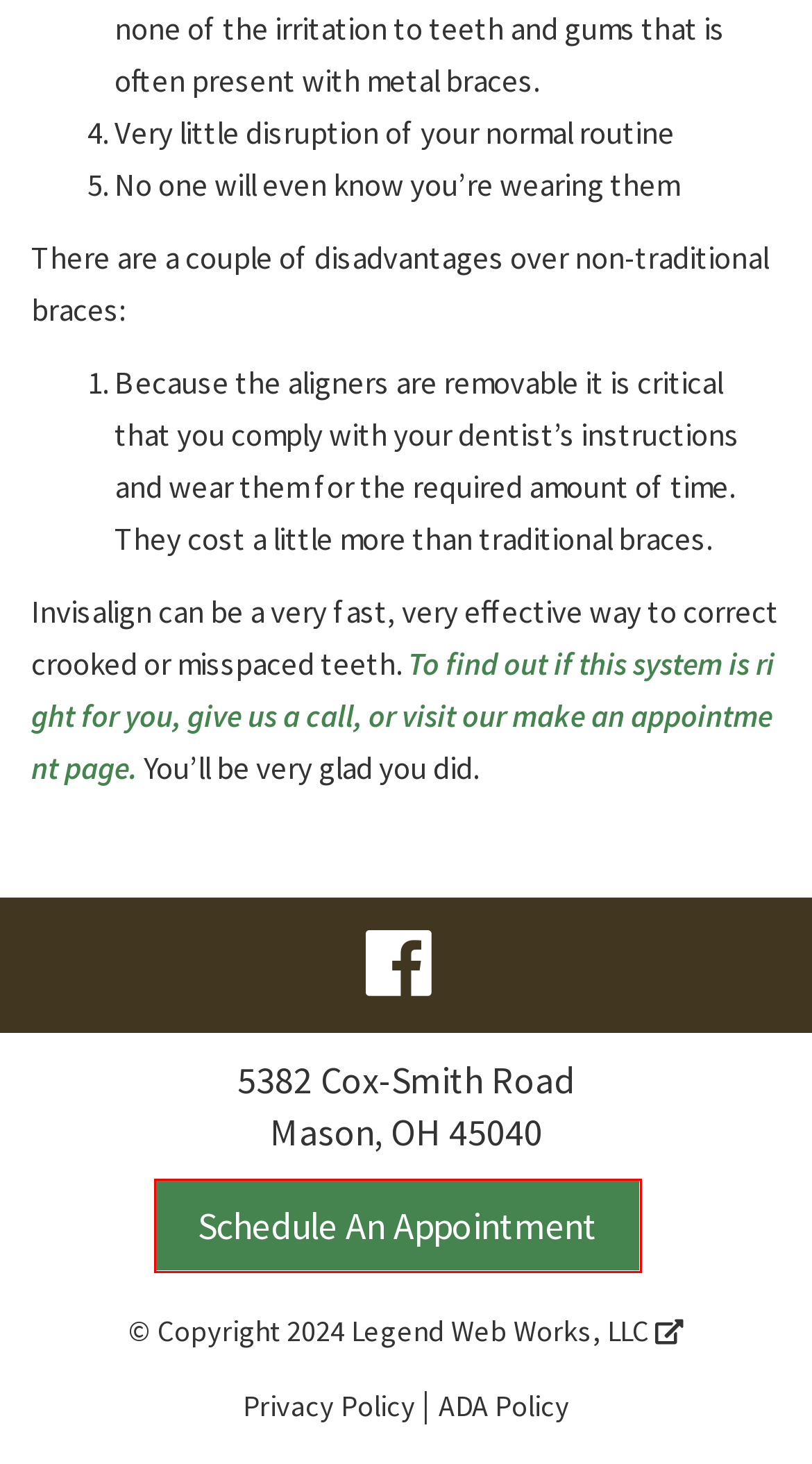After examining the screenshot of a webpage with a red bounding box, choose the most accurate webpage description that corresponds to the new page after clicking the element inside the red box. Here are the candidates:
A. Trailside Dental Care | Home
B. Websites, SEO & Marketing for Cincinnati Brands | Legend Web Works
C. Trailside Dental Care | Services | Botox & Dermal Fillers | Botox & Dermal Fillers
D. Trailside Dental Care | Services | Additional Services | Additional Services
E. Trailside Dental Care | Contact Us
F. Trailside Dental Care | Services | Dentistry | Sedation
G. Trailside Dental Care | Privacy Policy
H. Trailside Dental Care | ADA Policy

E